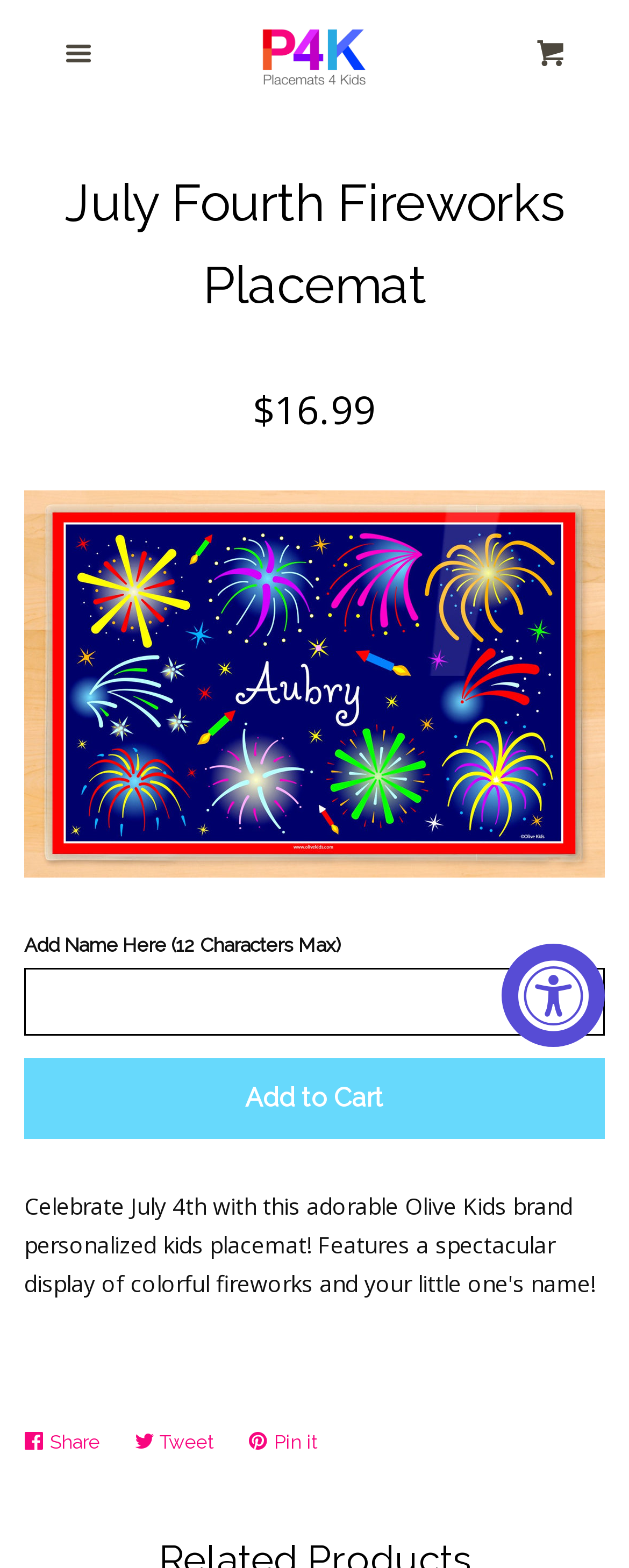Utilize the details in the image to thoroughly answer the following question: What is the maximum number of characters allowed for the personalized name?

I found the maximum number of characters allowed for the personalized name by reading the text next to the textbox, which says 'Add Name Here (12 Characters Max)'.